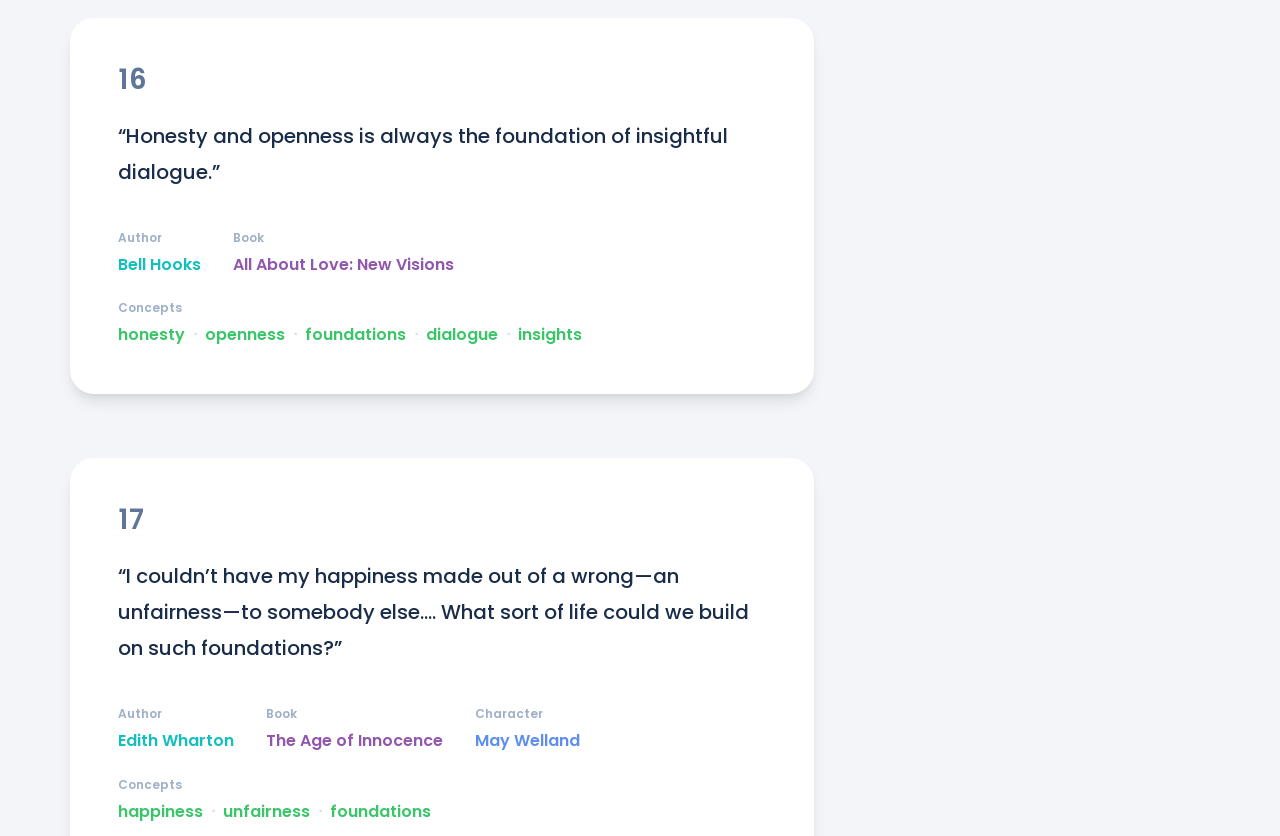Can you give a detailed response to the following question using the information from the image? What is the title of the book written by Edith Wharton?

The book written by Edith Wharton is 'The Age of Innocence', which is indicated by the link 'The Age of Innocence' next to the author's name.